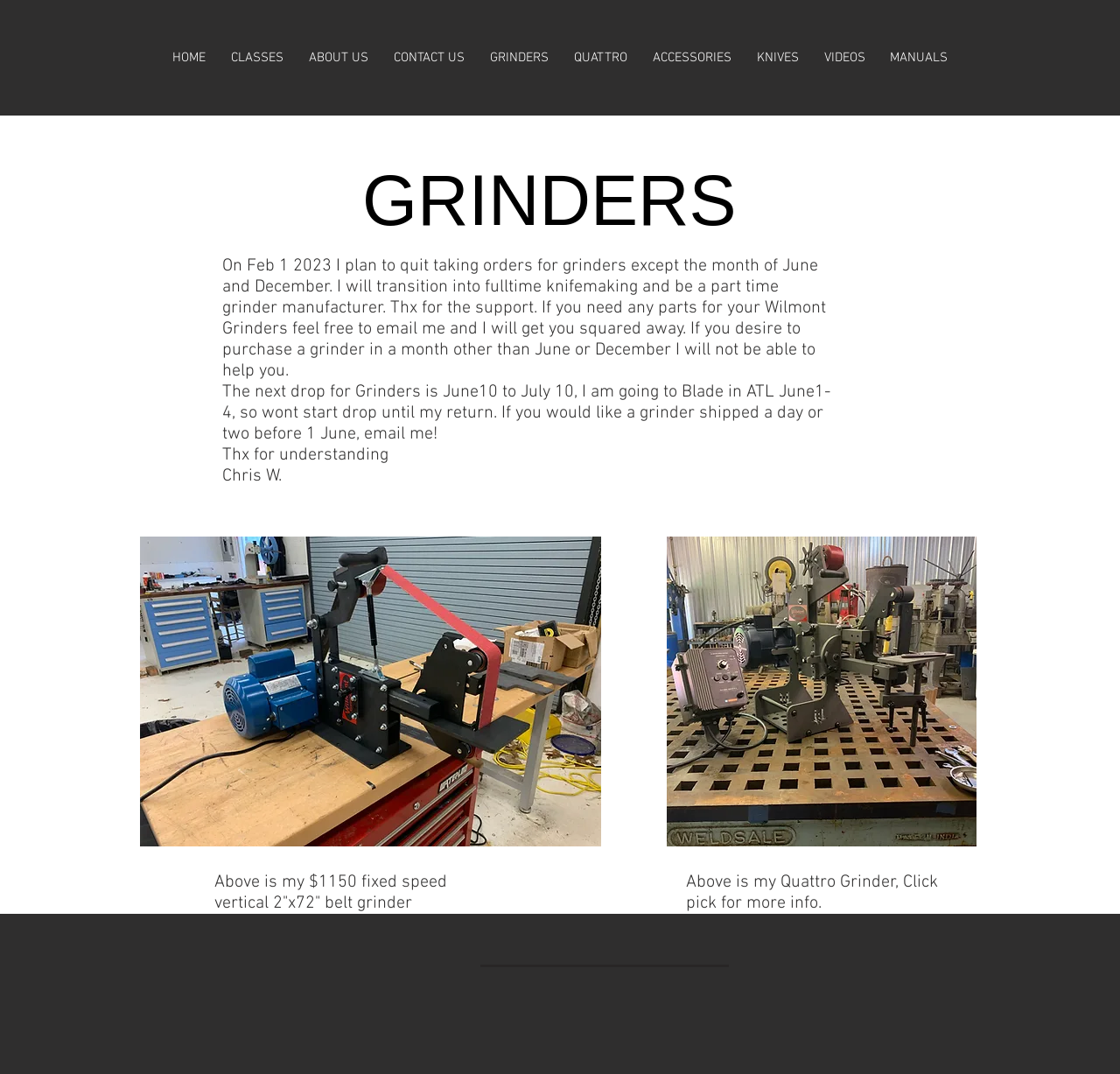Identify the bounding box coordinates of the region I need to click to complete this instruction: "Click GRINDERS".

[0.426, 0.016, 0.501, 0.091]